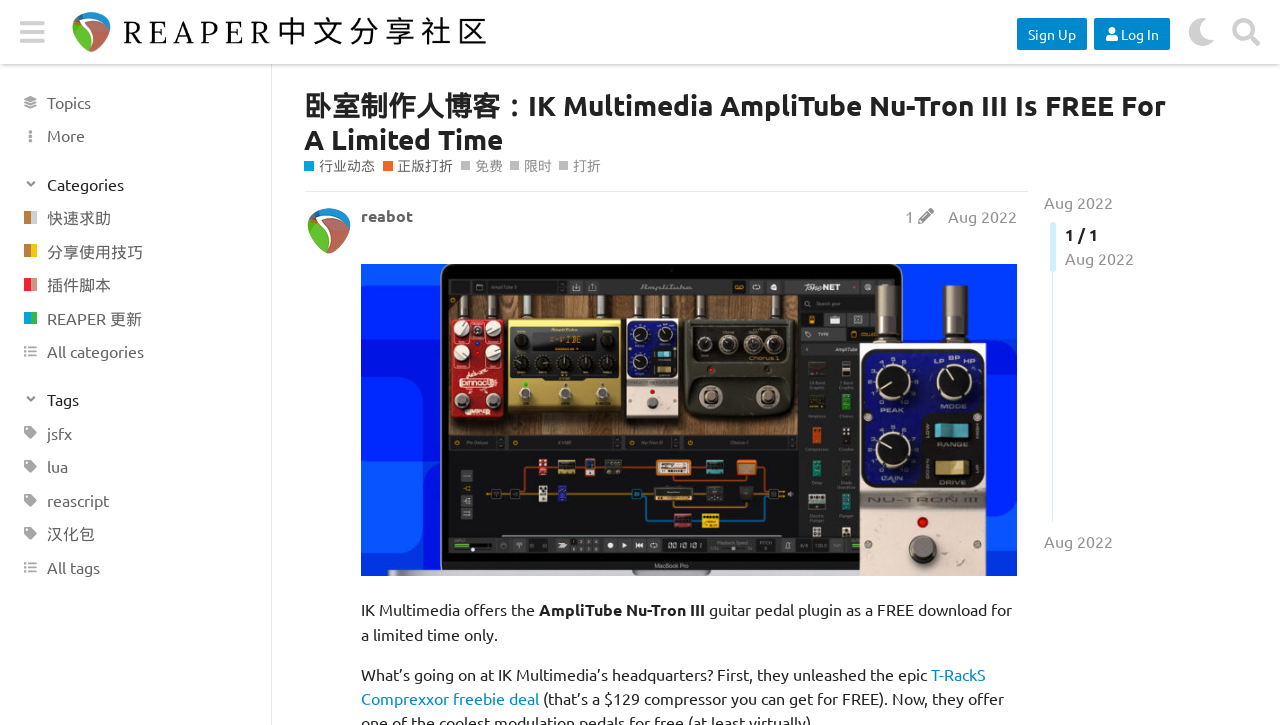Utilize the details in the image to thoroughly answer the following question: What is the current status of the AmpliTube Nu-Tron III plugin?

The answer can be inferred from the text content of the webpage, which states that the plugin is available for free download for a limited time only.